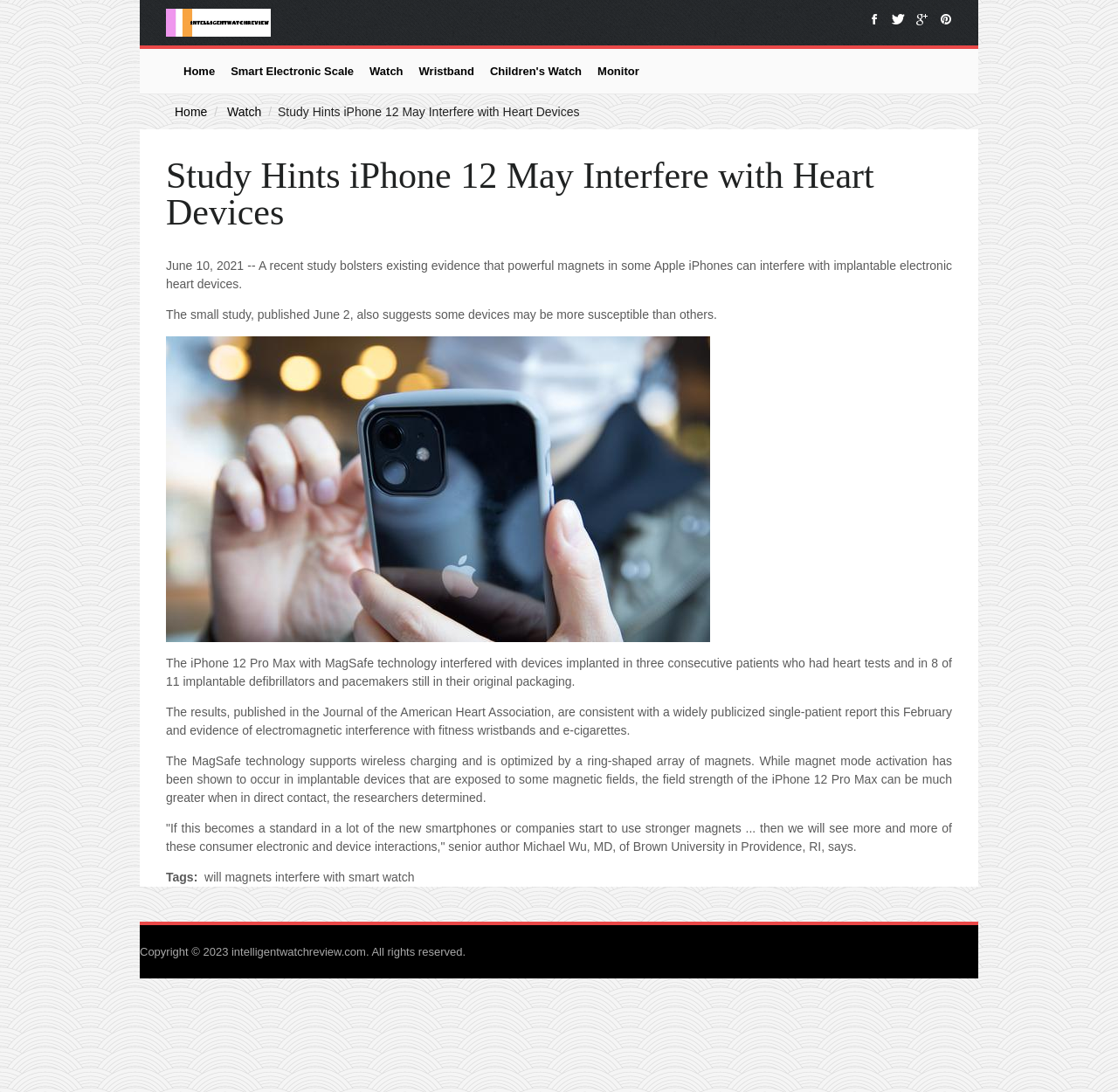Determine the title of the webpage and give its text content.

Study Hints iPhone 12 May Interfere with Heart Devices